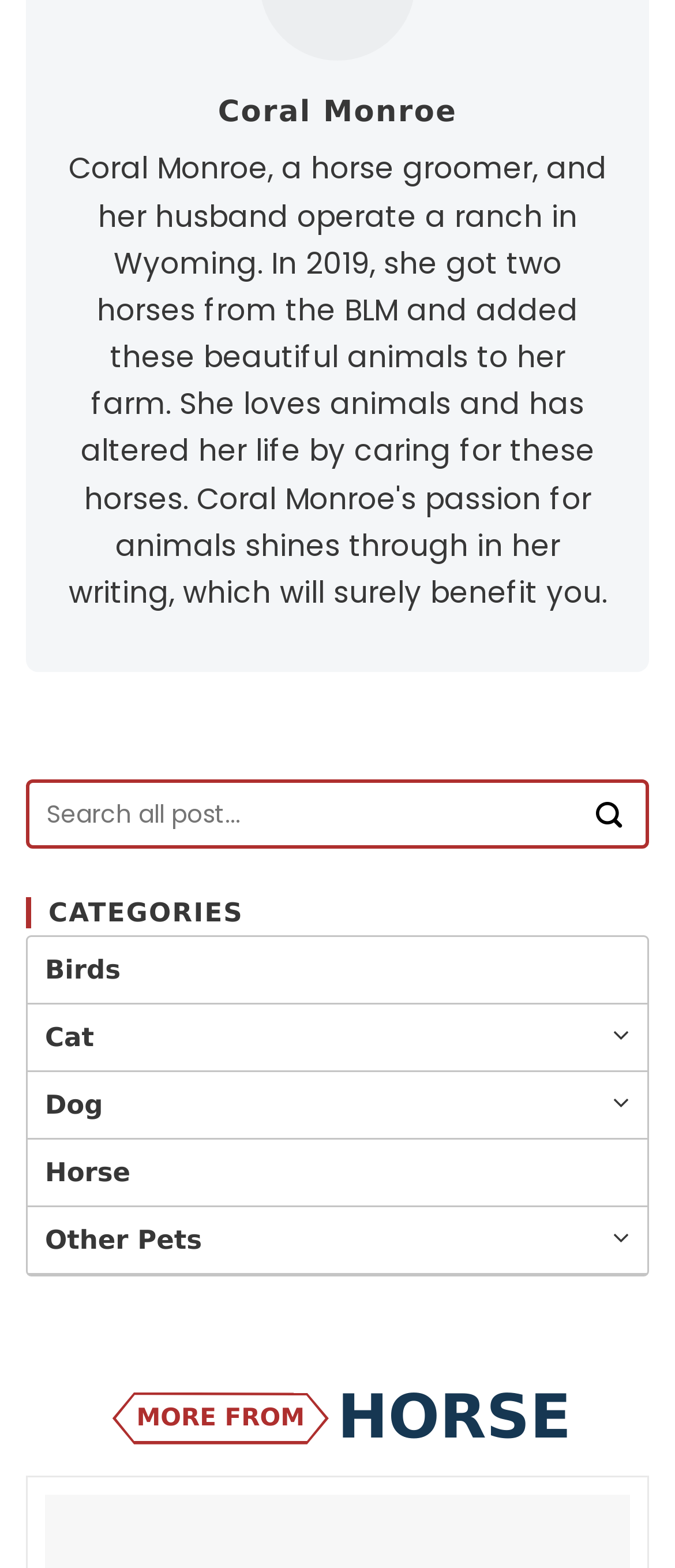What is the function of the button with the icon ''?
Using the image as a reference, give an elaborate response to the question.

The button with the icon '' is located next to the search box and is likely to be the search button that triggers the search functionality when clicked.